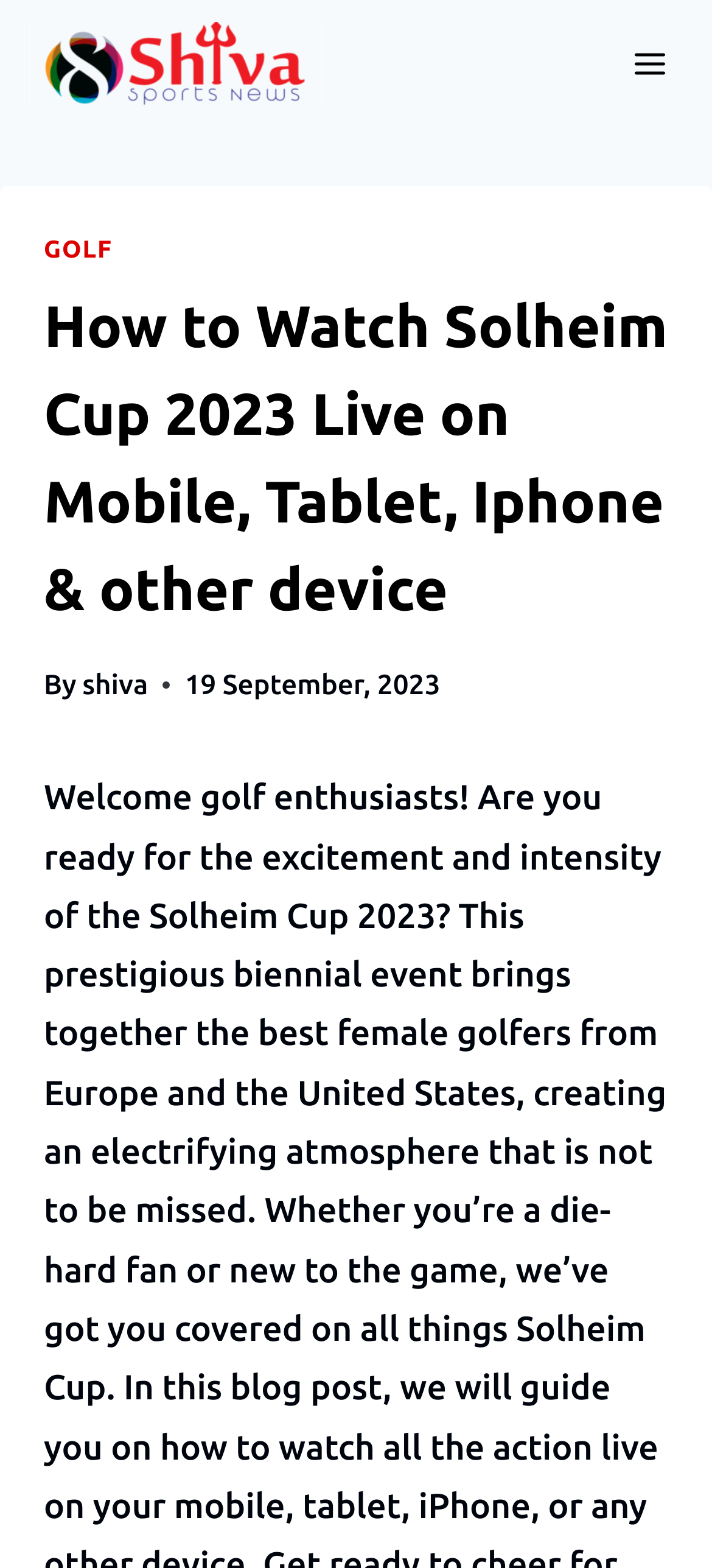When was the article published?
Please answer the question with a detailed and comprehensive explanation.

The publication date of the article is mentioned as '19 September, 2023' in the time element below the heading.